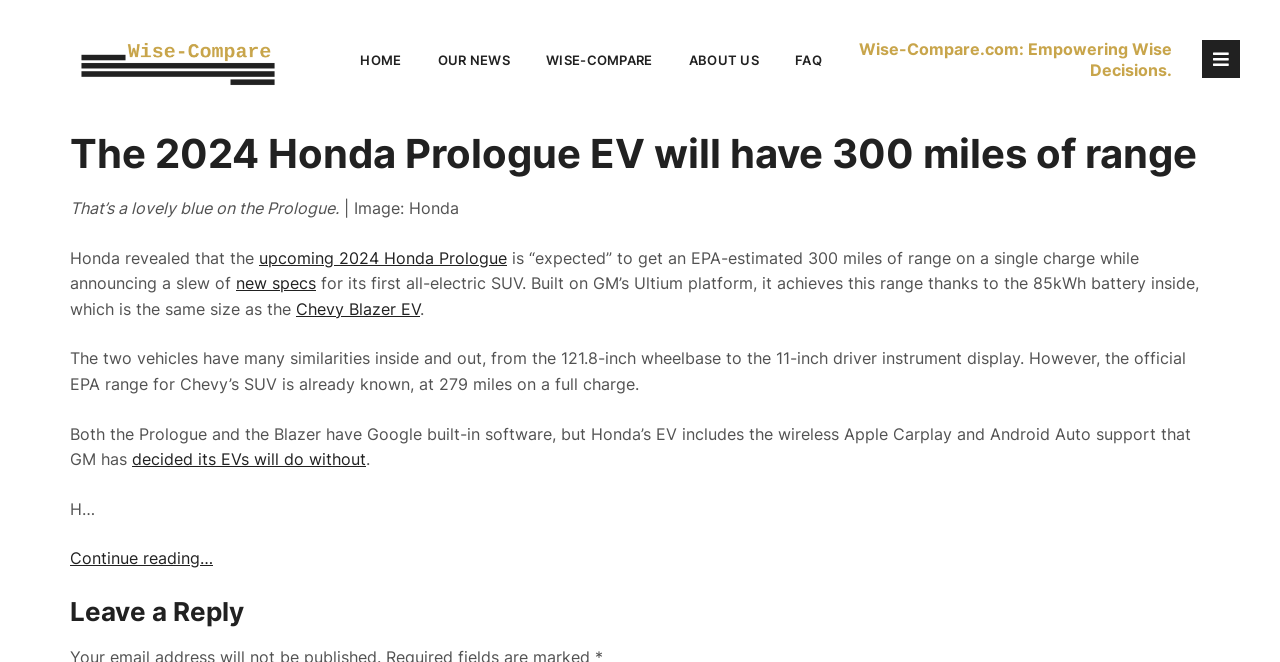Analyze the image and provide a detailed answer to the question: What platform is the 2024 Honda Prologue EV built on?

The answer can be found in the article text, which states that the 2024 Honda Prologue EV is built on GM's Ultium platform, which allows it to achieve an EPA-estimated 300 miles of range on a single charge.